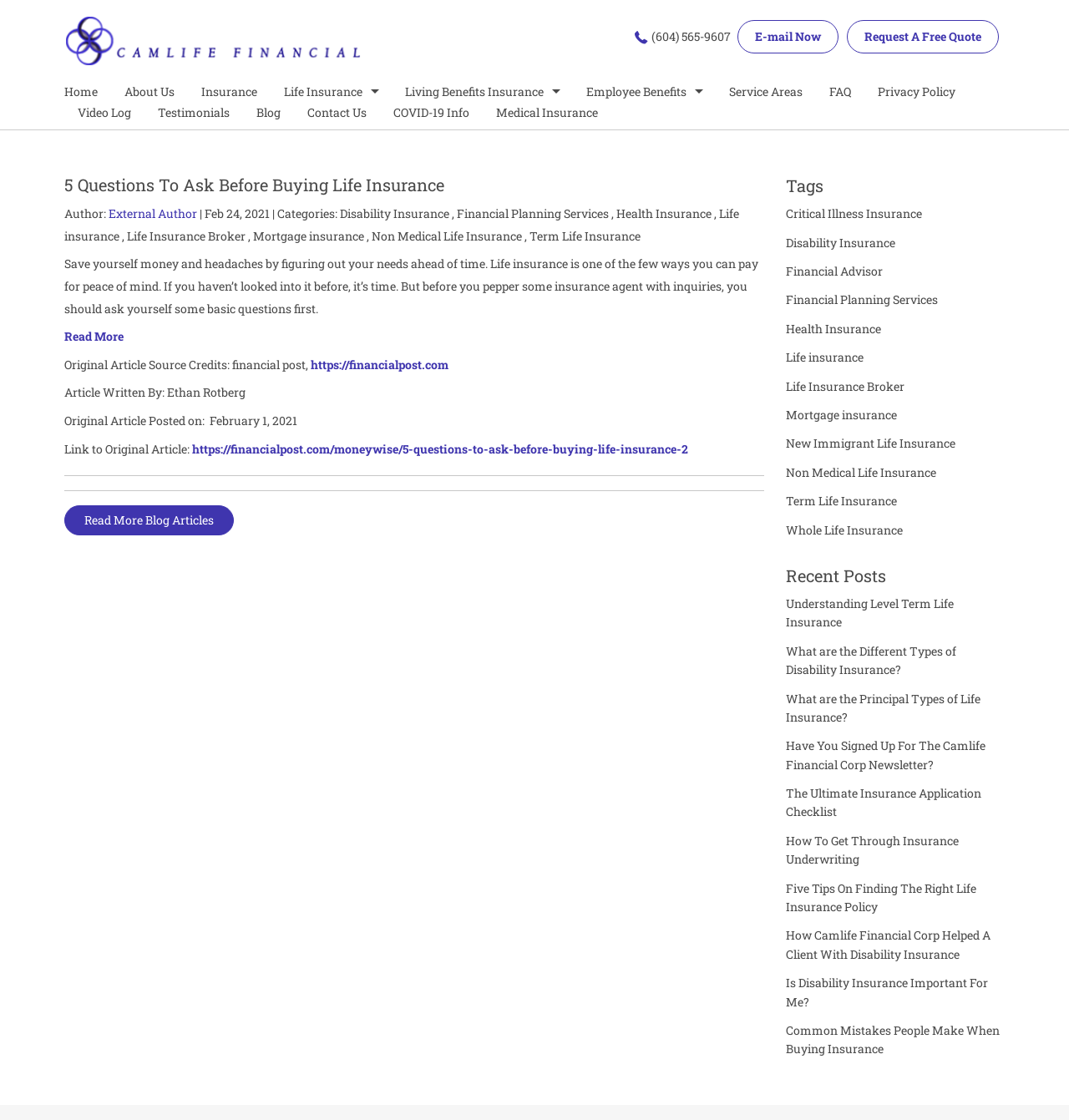Identify the bounding box for the UI element described as: "Read More Blog Articles". The coordinates should be four float numbers between 0 and 1, i.e., [left, top, right, bottom].

[0.06, 0.451, 0.219, 0.478]